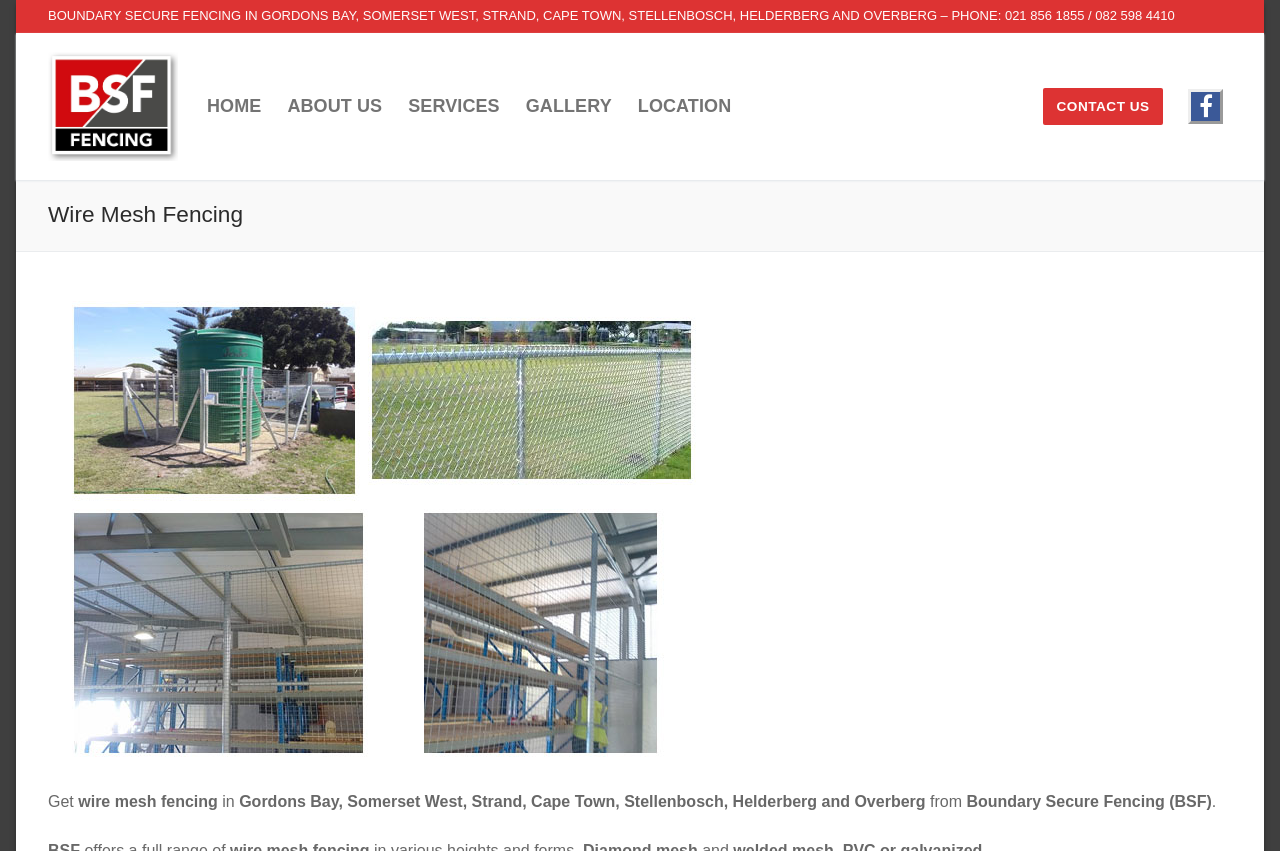Please find the top heading of the webpage and generate its text.

Wire Mesh Fencing